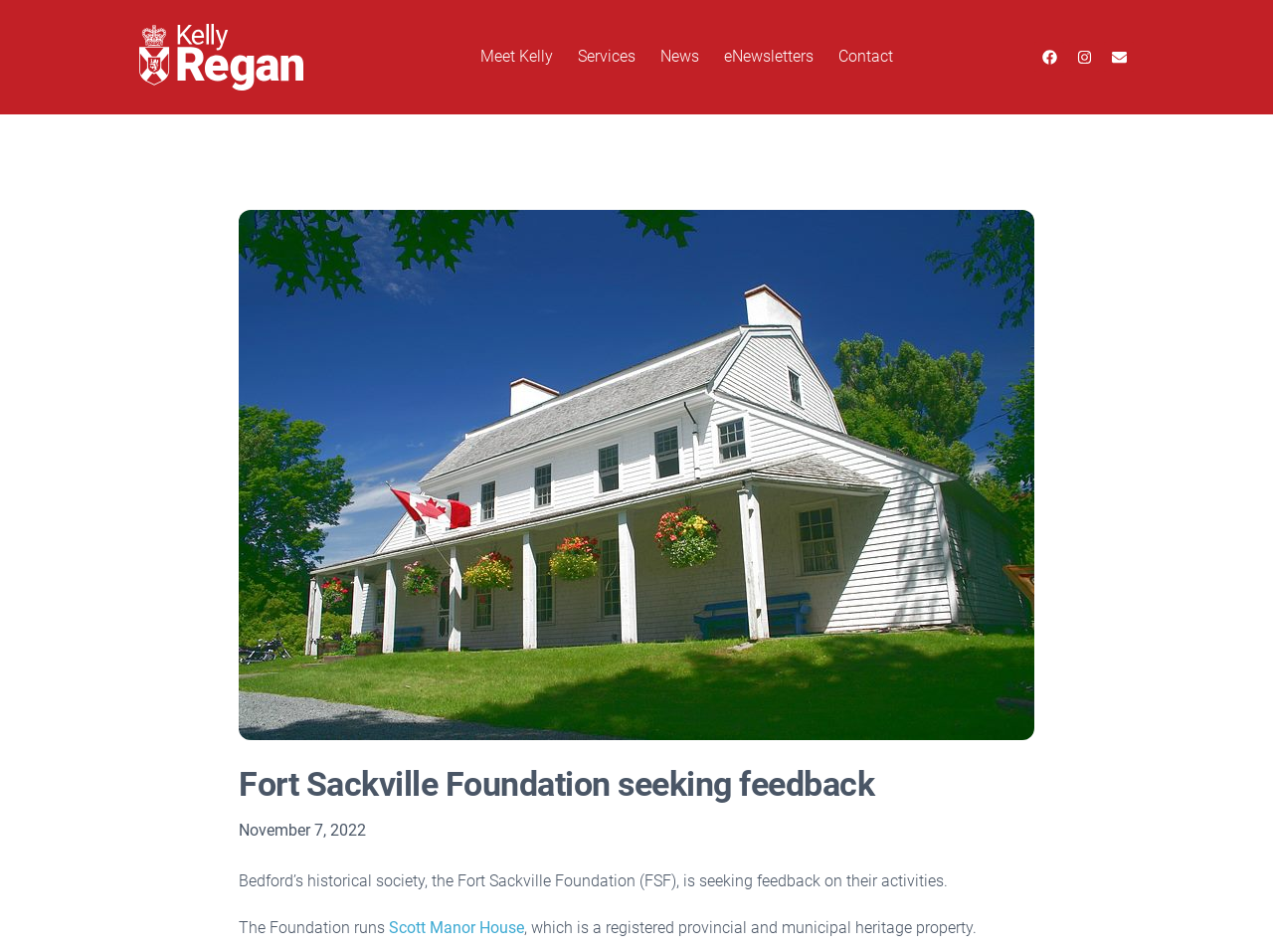What is the name of the house run by the Foundation?
Please provide a single word or phrase as the answer based on the screenshot.

Scott Manor House